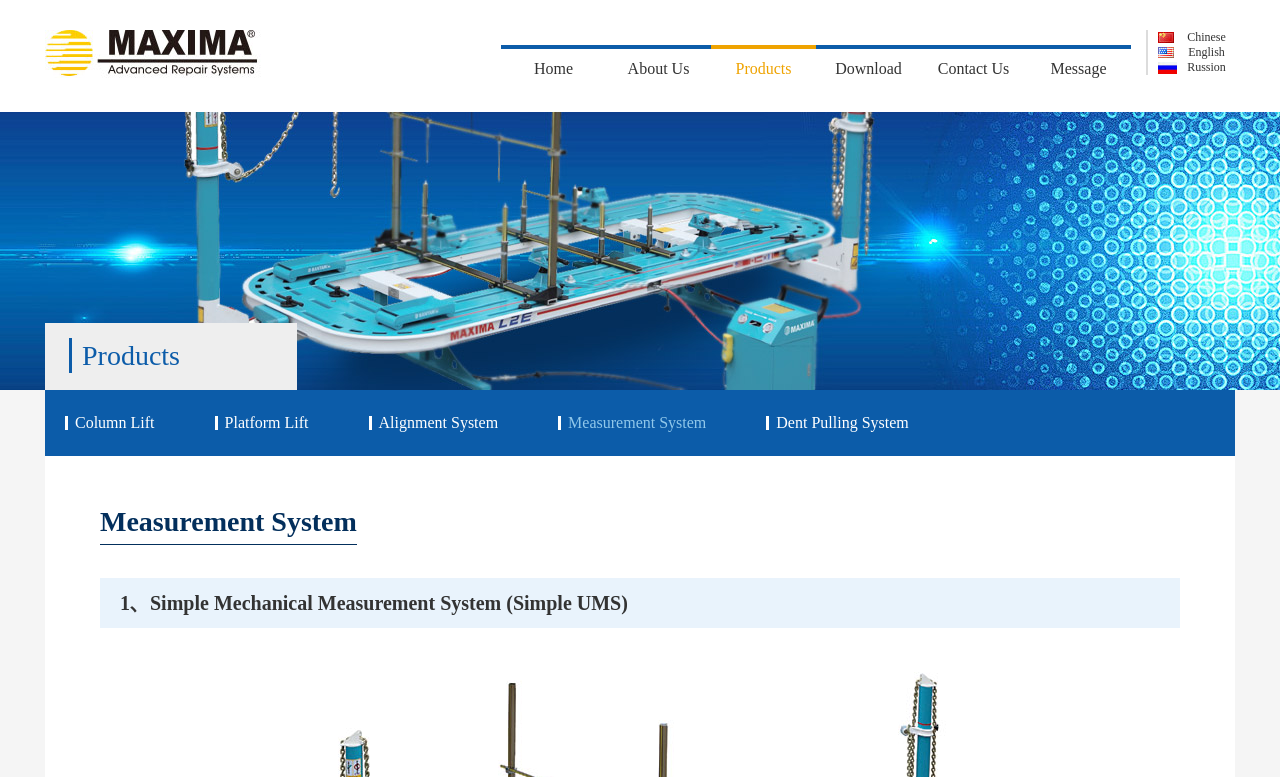Please locate the bounding box coordinates of the element's region that needs to be clicked to follow the instruction: "Explore Alignment System products". The bounding box coordinates should be provided as four float numbers between 0 and 1, i.e., [left, top, right, bottom].

[0.296, 0.533, 0.389, 0.555]